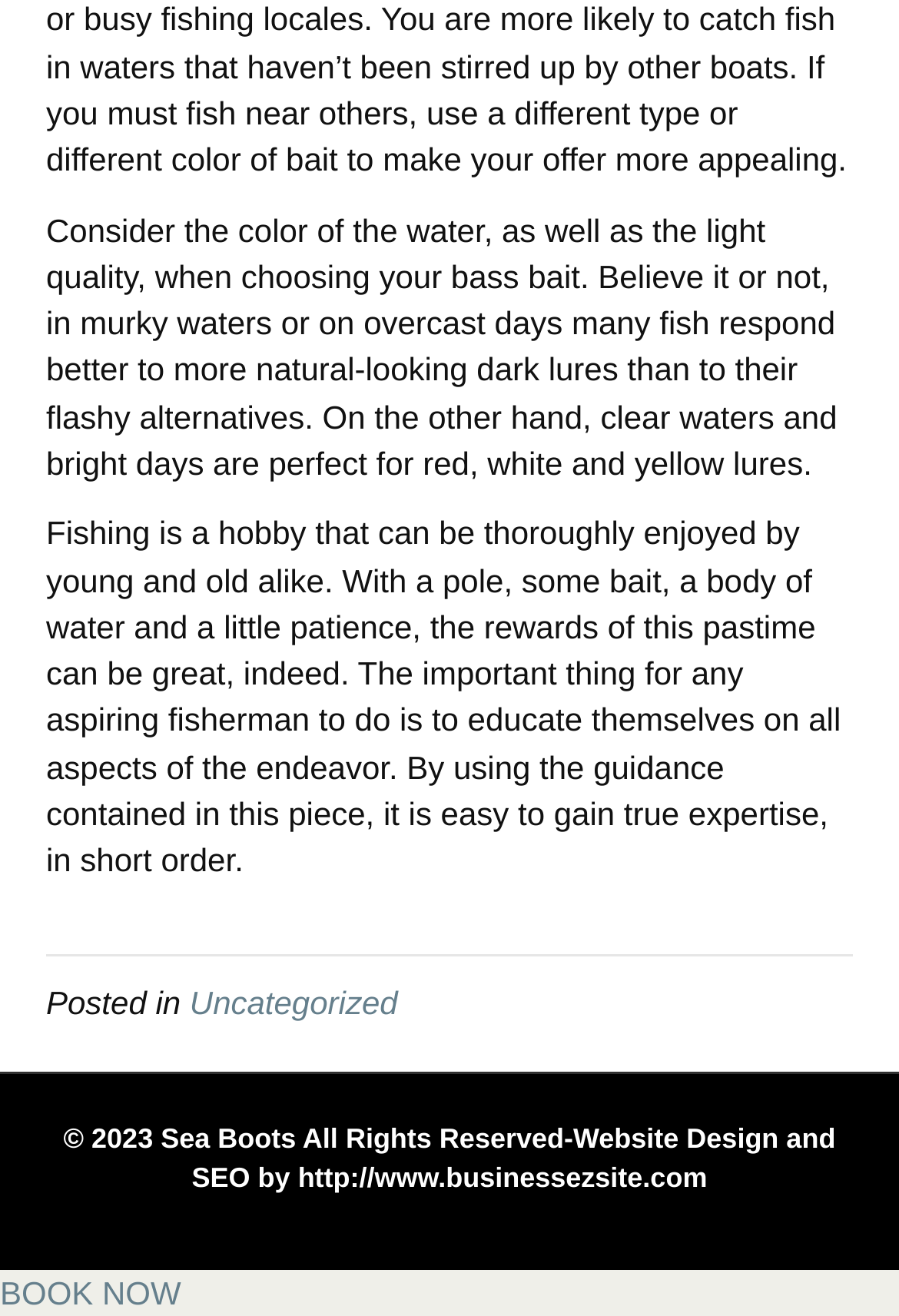Please find the bounding box for the UI component described as follows: "Uncategorized".

[0.211, 0.747, 0.442, 0.775]